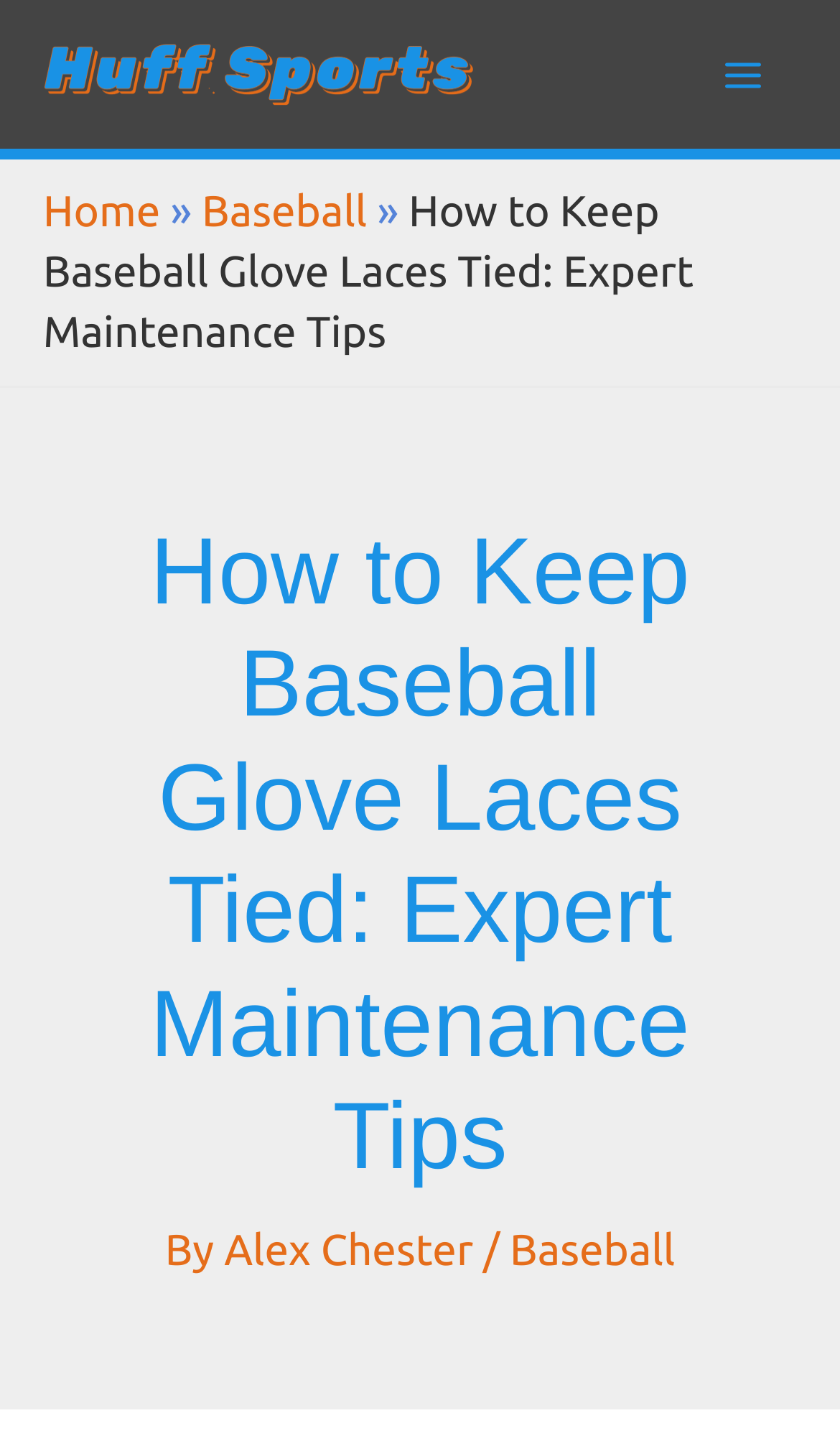Locate the bounding box of the UI element with the following description: "Baseball".

[0.607, 0.855, 0.804, 0.89]